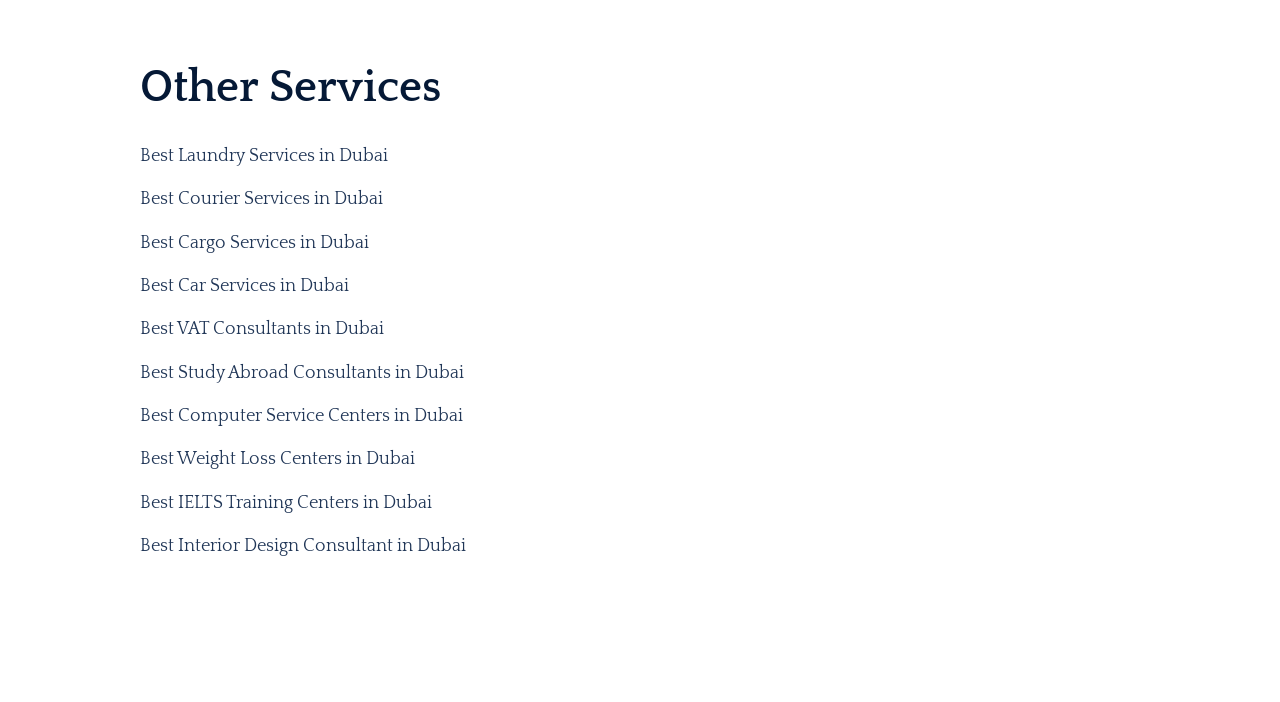Are there any services related to education?
Using the image, give a concise answer in the form of a single word or short phrase.

Yes